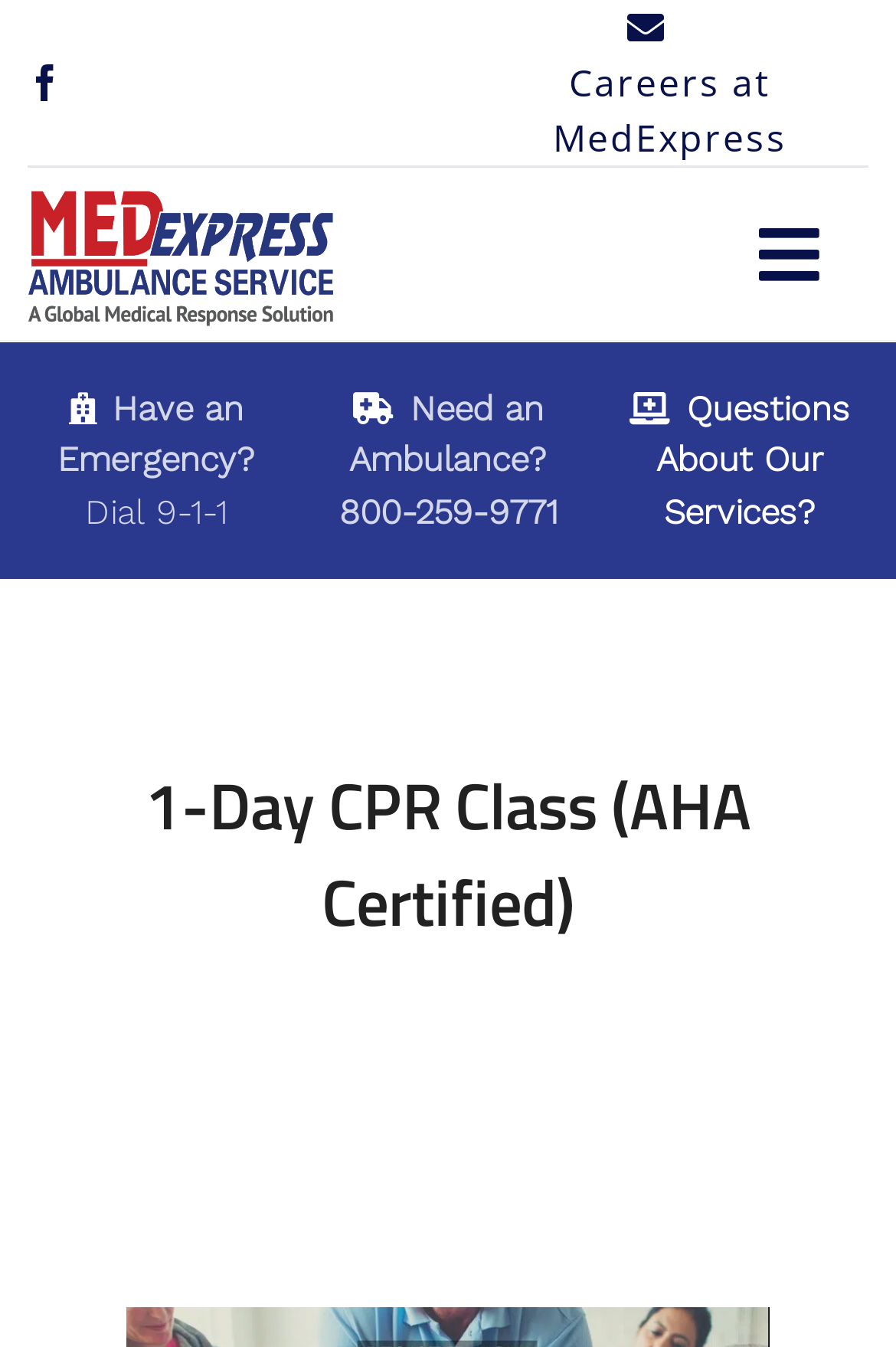Indicate the bounding box coordinates of the clickable region to achieve the following instruction: "Open the About menu."

[0.785, 0.279, 1.0, 0.389]